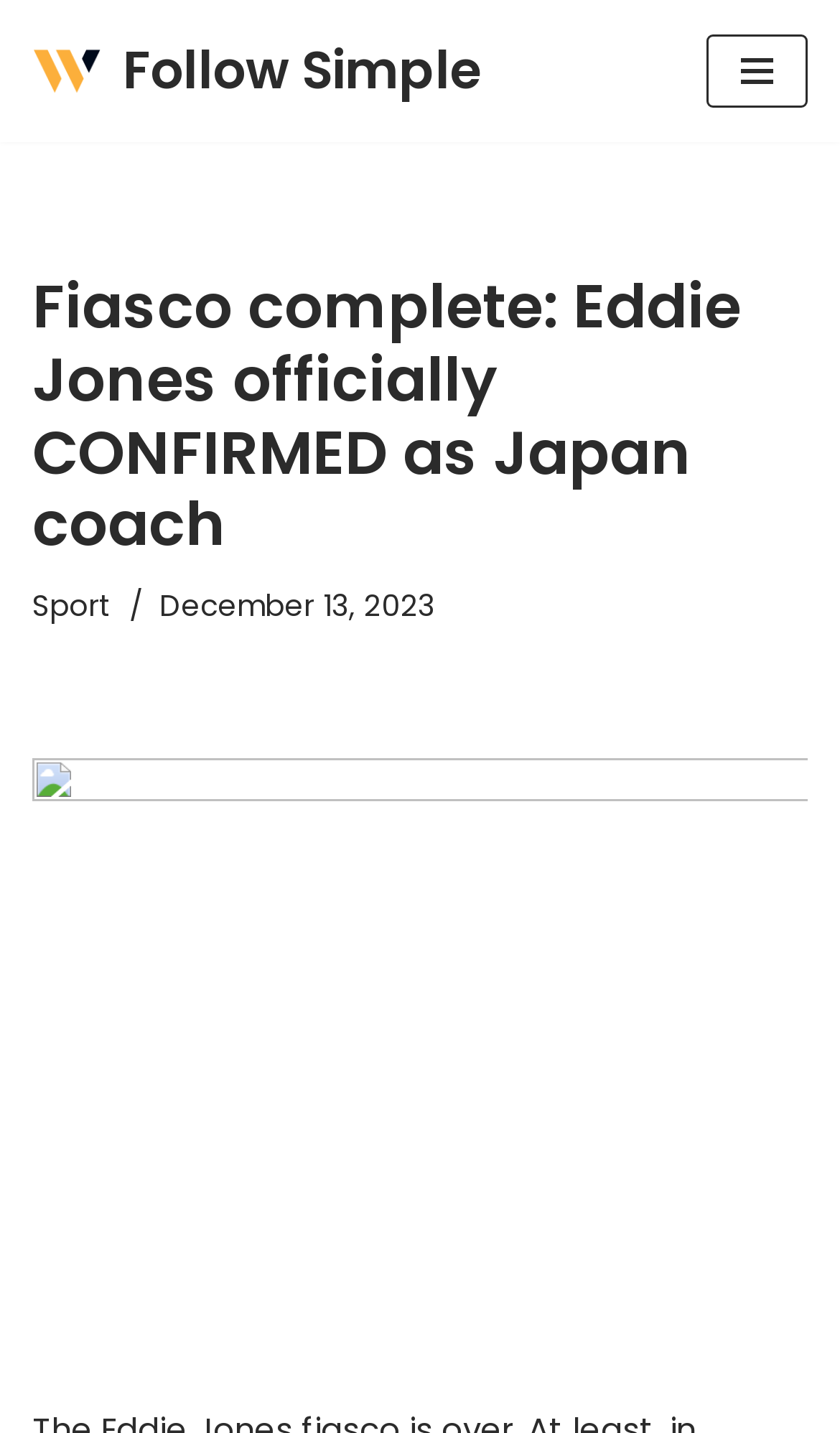Elaborate on the webpage's design and content in a detailed caption.

The webpage appears to be a news article or blog post about Eddie Jones being confirmed as the coach of Japan's rugby team. At the top-left corner, there is a "Skip to content" link, followed by the website's title "Follow Simple" on the same line. On the top-right corner, there is a "Navigation Menu" button.

Below the title, the main heading "Fiasco complete: Eddie Jones officially CONFIRMED as Japan coach" is prominently displayed, taking up most of the width of the page. Underneath the heading, there is a "Sport" category link, followed by a timestamp indicating that the article was published on December 13, 2023.